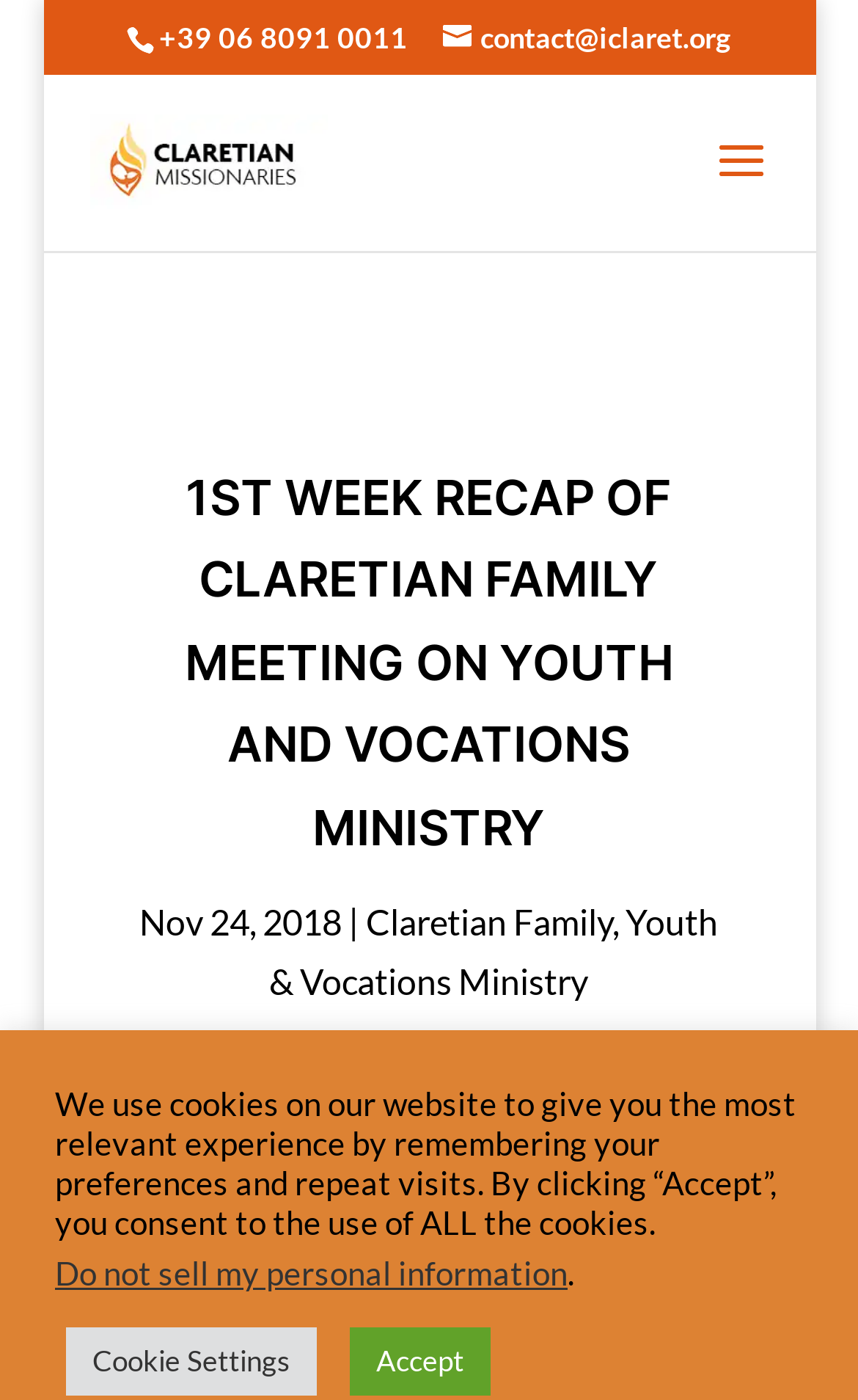What is the phone number on the webpage?
Please answer the question with a detailed and comprehensive explanation.

I found the phone number by looking at the static text element with the bounding box coordinates [0.186, 0.014, 0.476, 0.039], which contains the phone number '+39 06 8091 0011'.